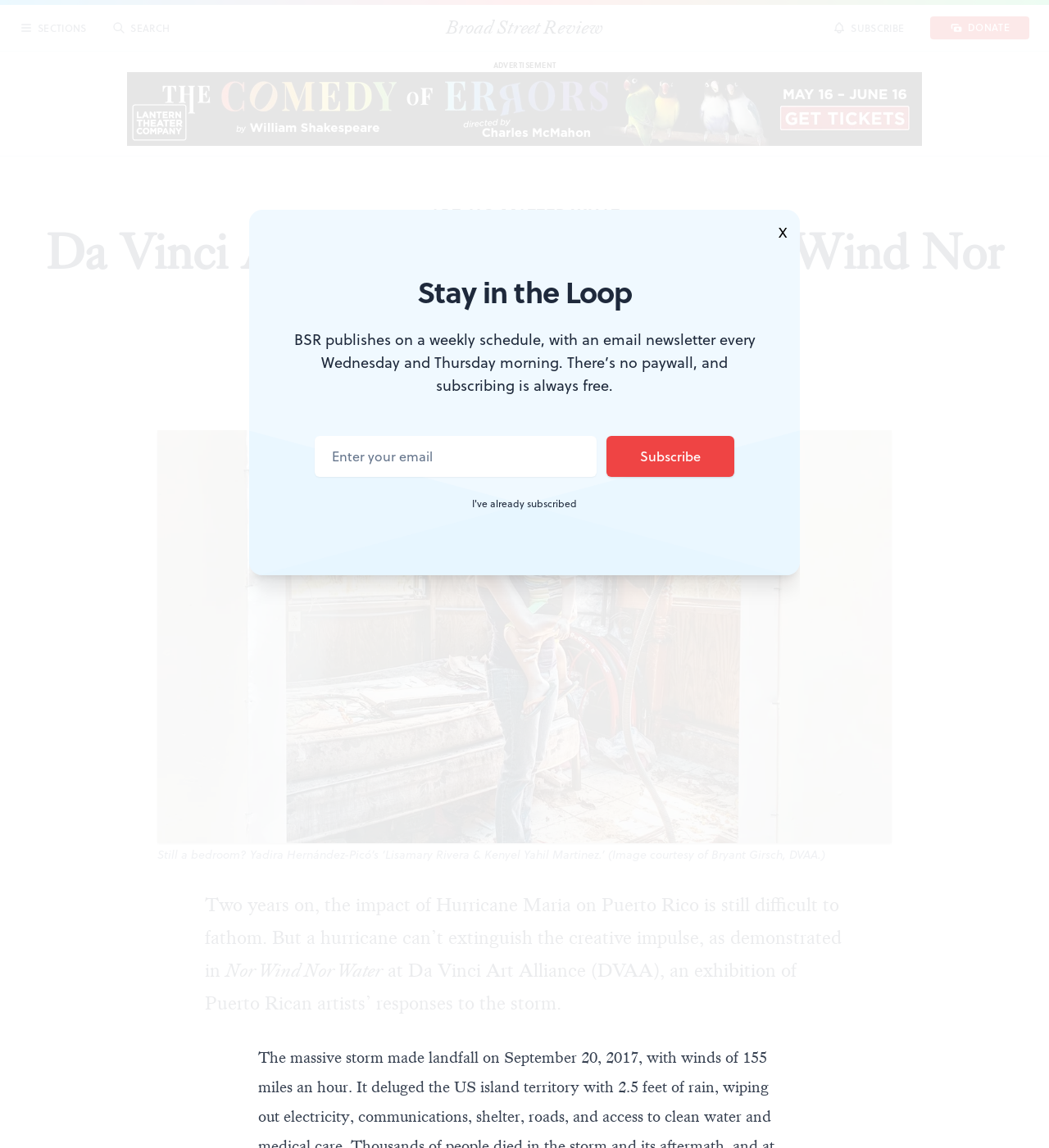What is the name of the artist whose work is featured in the image?
From the image, provide a succinct answer in one word or a short phrase.

Yadira Hernández-Picó